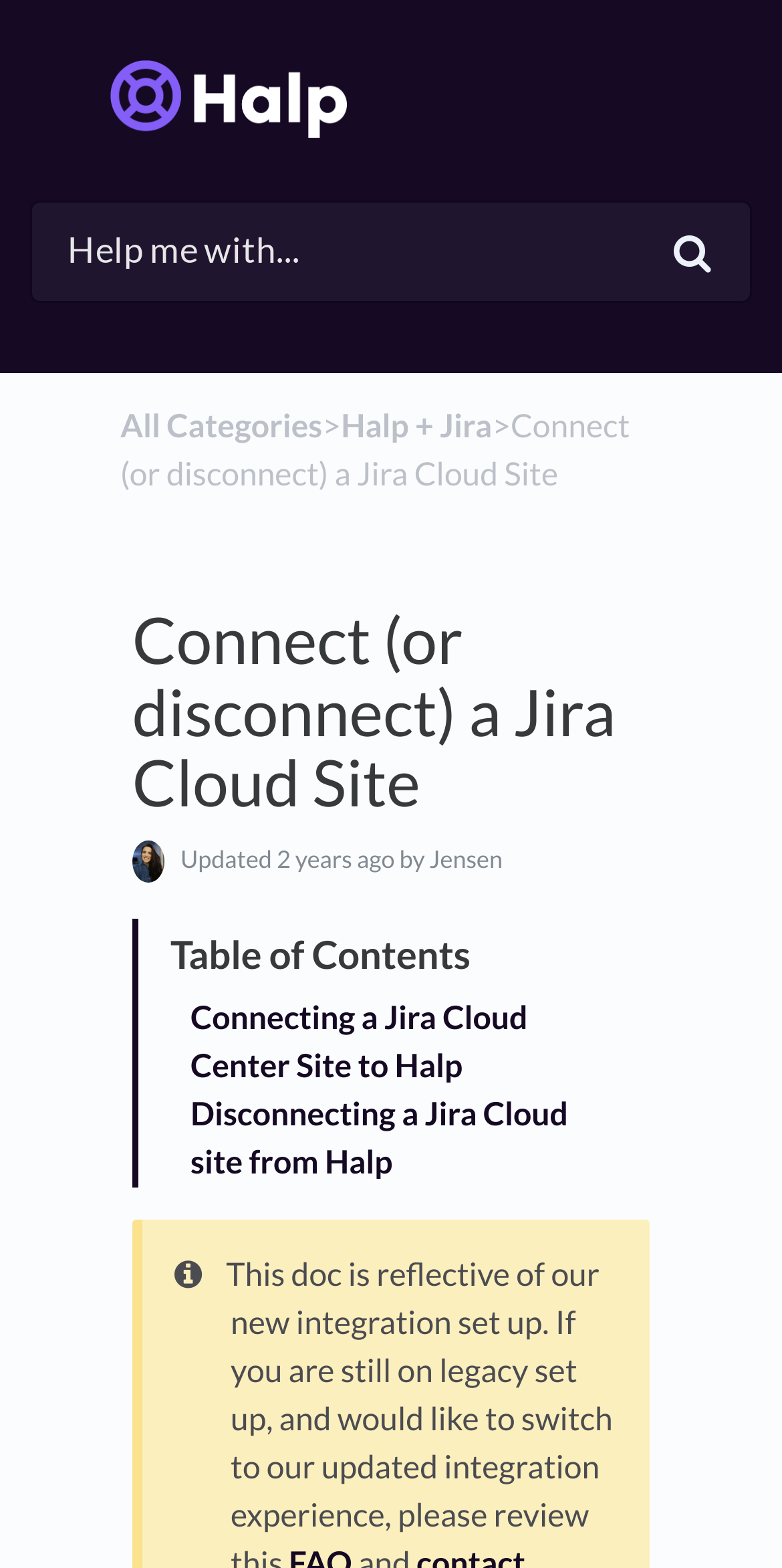Offer an extensive depiction of the webpage and its key elements.

The webpage is about connecting or disconnecting a Jira Cloud site to Halp, with a focus on the updated integration experience. At the top left, there is a link with an accompanying image. Below this, there is a search bar or textbox where users can input their queries, labeled "Help me with...". 

To the right of the search bar, there are three links in a horizontal row, with the first link being "All Categories", followed by a separator, then "Halp + Jira", and finally a link with the title of the webpage, "Connect (or disconnect) a Jira Cloud Site". 

Below these links, there is a main heading with the same title as the webpage, "Connect (or disconnect) a Jira Cloud Site". To the right of this heading, there is a small image, and below it, there is a label indicating that the content was "Updated 2 years ago by Jensen". 

Further down the page, there are two links, one for "Connecting a Jira Cloud Center Site to Halp" and another for "Disconnecting a Jira Cloud site from Halp", which are likely the main topics of the webpage.